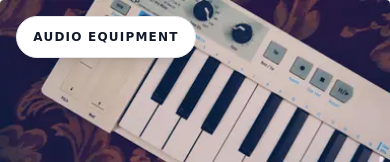What is written on the label above the keyboard?
Use the image to answer the question with a single word or phrase.

AUDIO EQUIPMENT